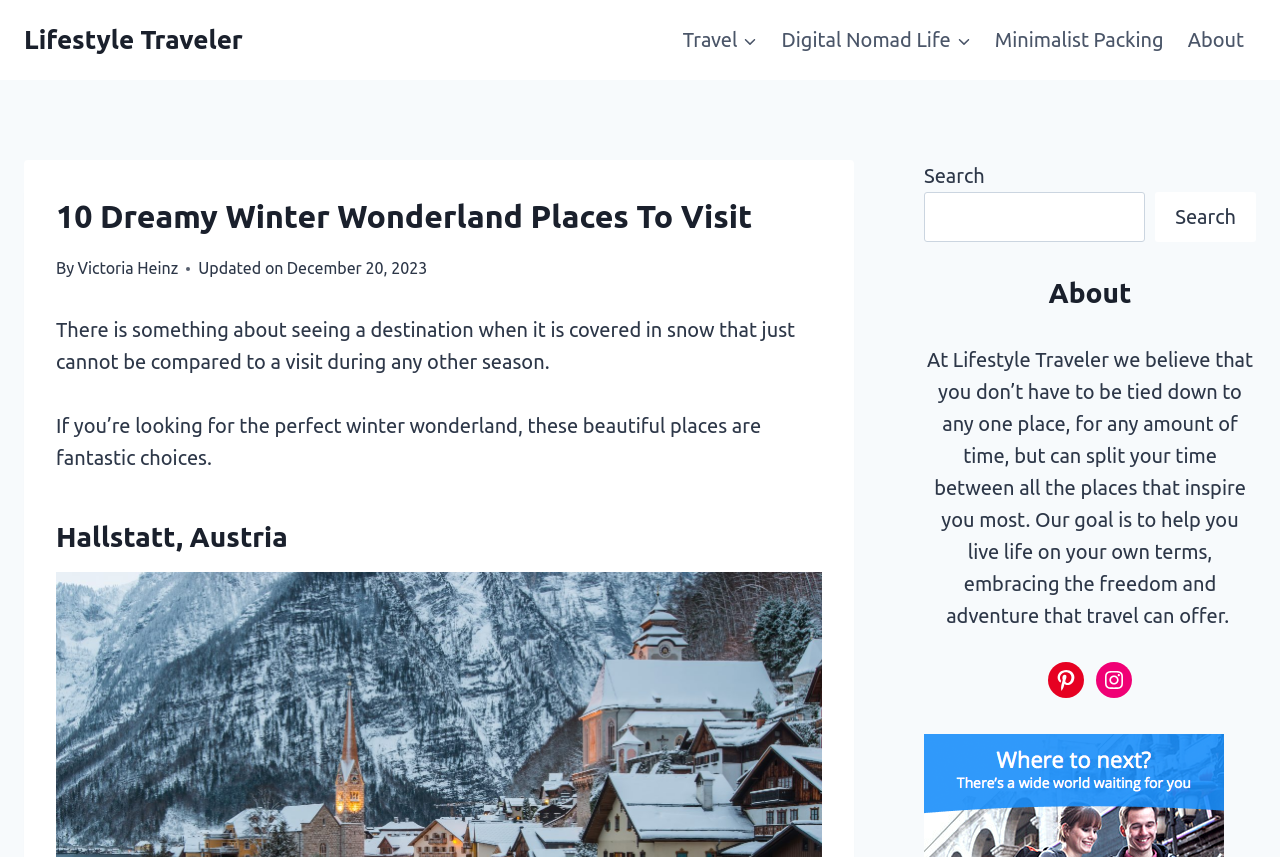Determine the bounding box for the HTML element described here: "learn more". The coordinates should be given as [left, top, right, bottom] with each number being a float between 0 and 1.

None